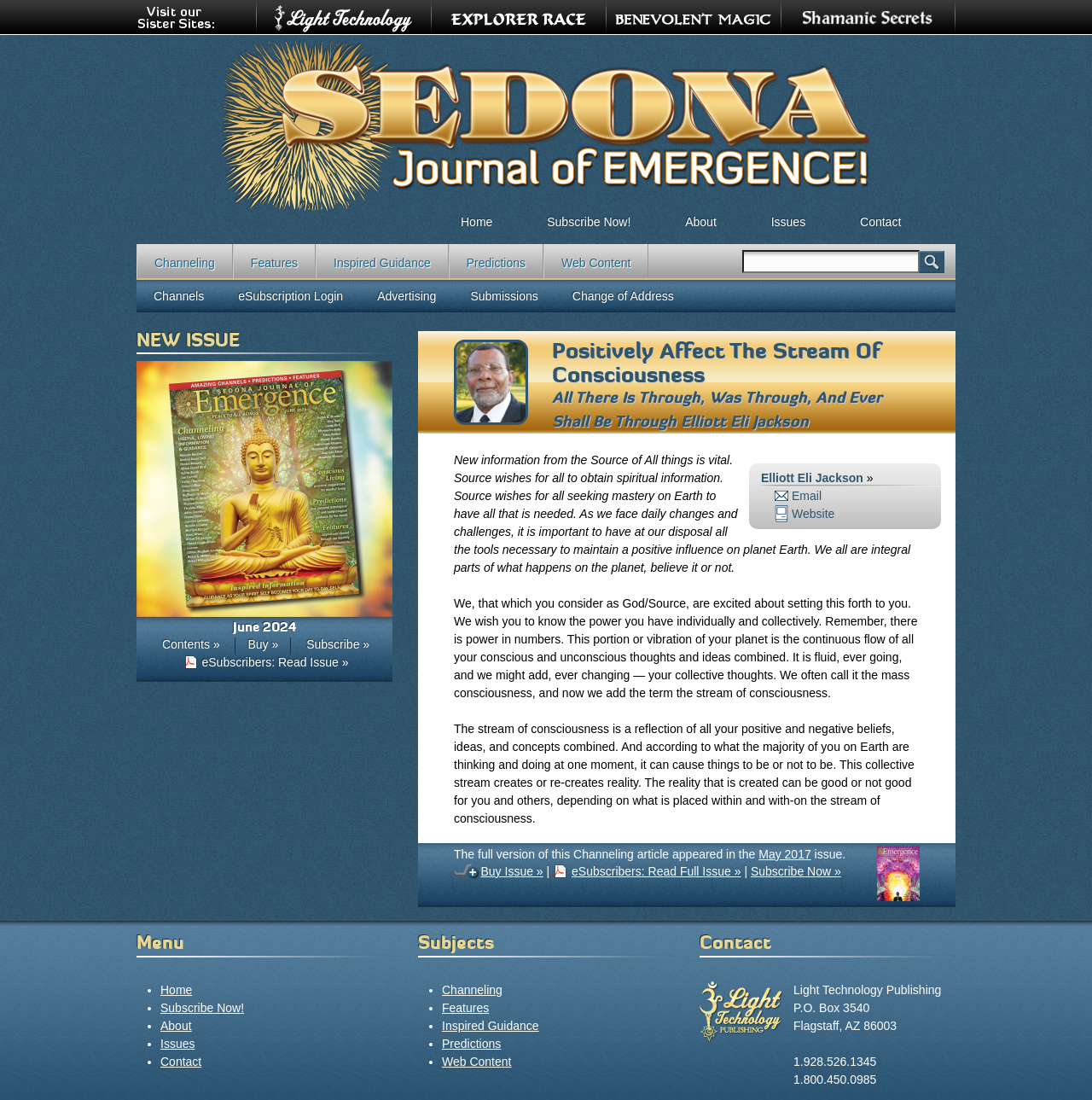Please identify the bounding box coordinates of the element I should click to complete this instruction: 'Visit sister site ShamanicSecrets.com'. The coordinates should be given as four float numbers between 0 and 1, like this: [left, top, right, bottom].

[0.715, 0.0, 0.875, 0.034]